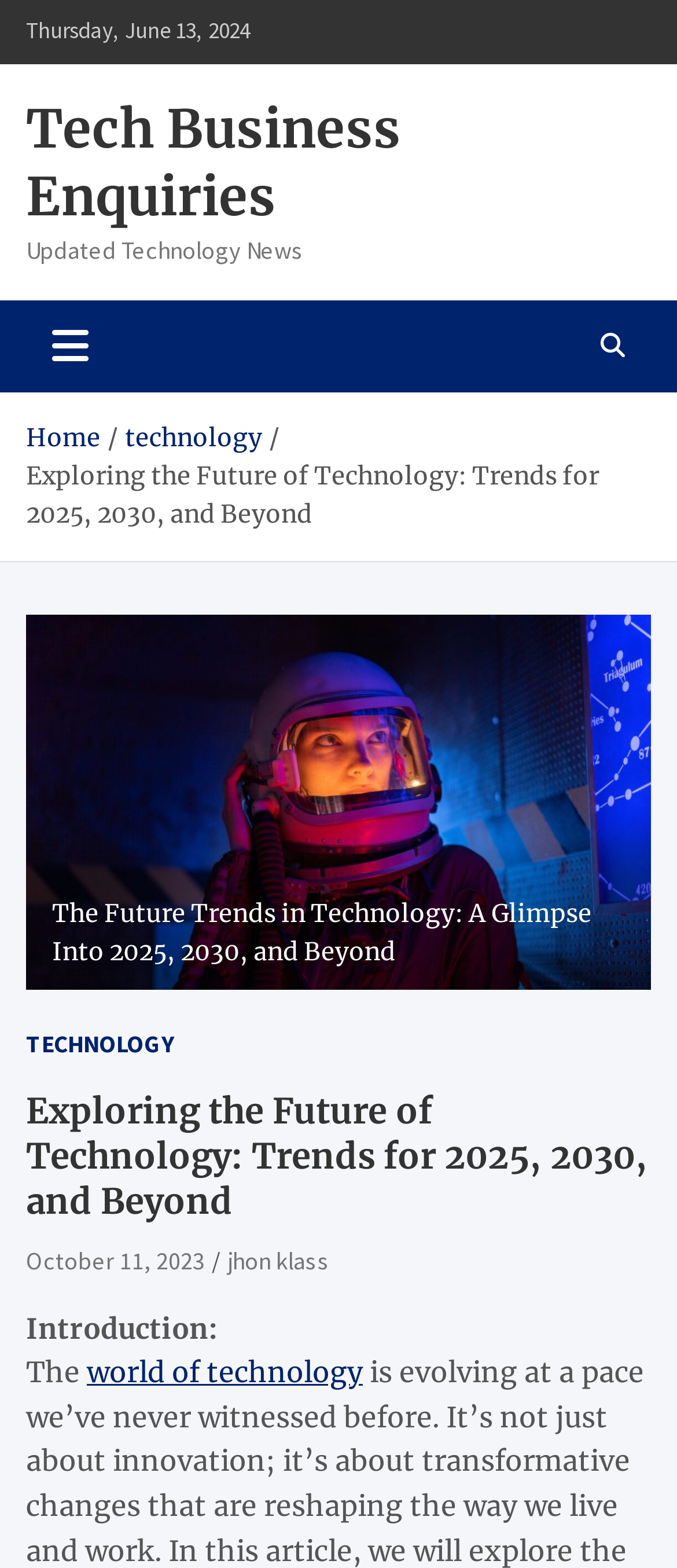Highlight the bounding box coordinates of the element you need to click to perform the following instruction: "Explore the world of technology."

[0.128, 0.864, 0.536, 0.886]